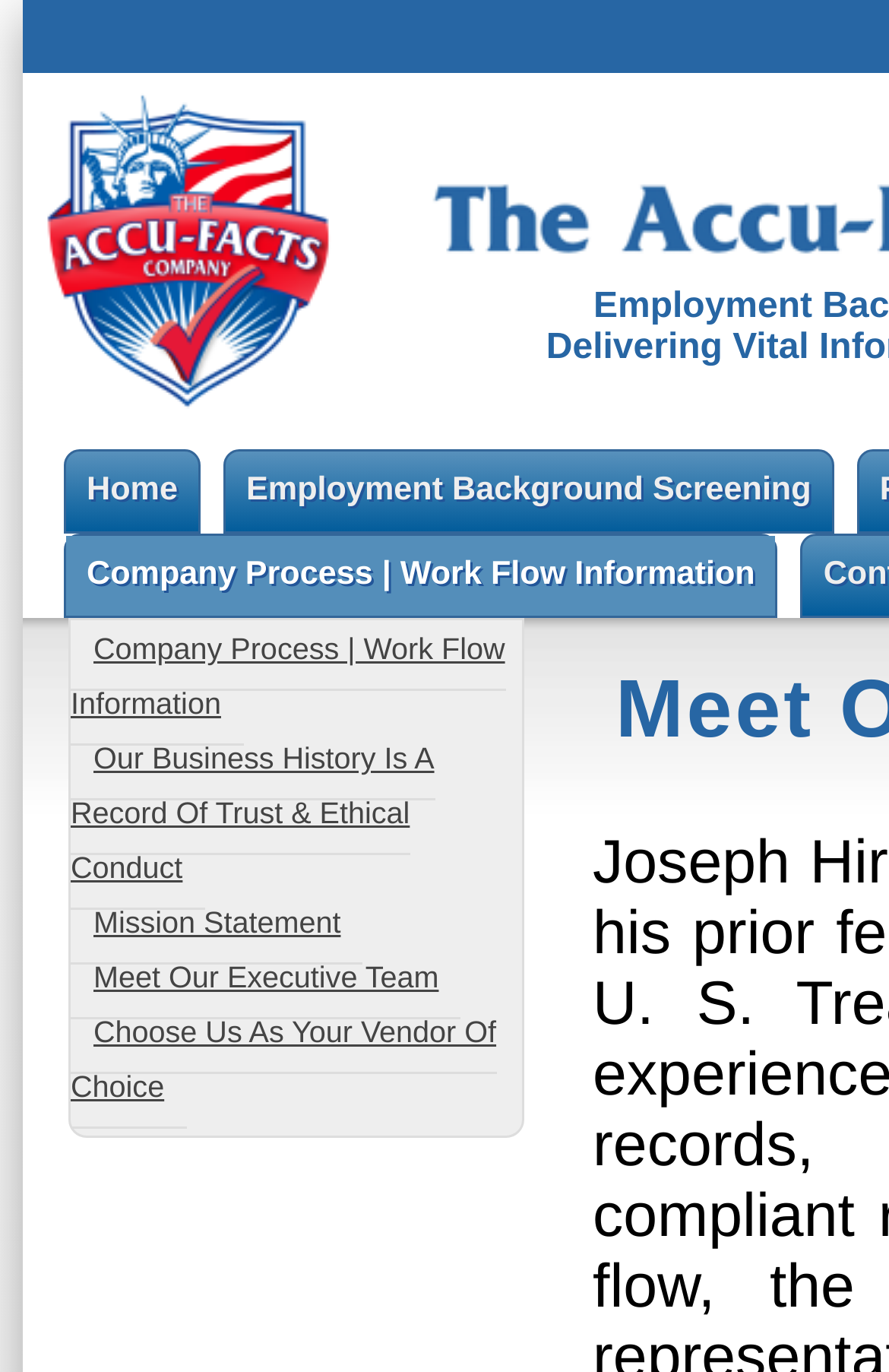How many sections are in the complementary region?
From the screenshot, supply a one-word or short-phrase answer.

5